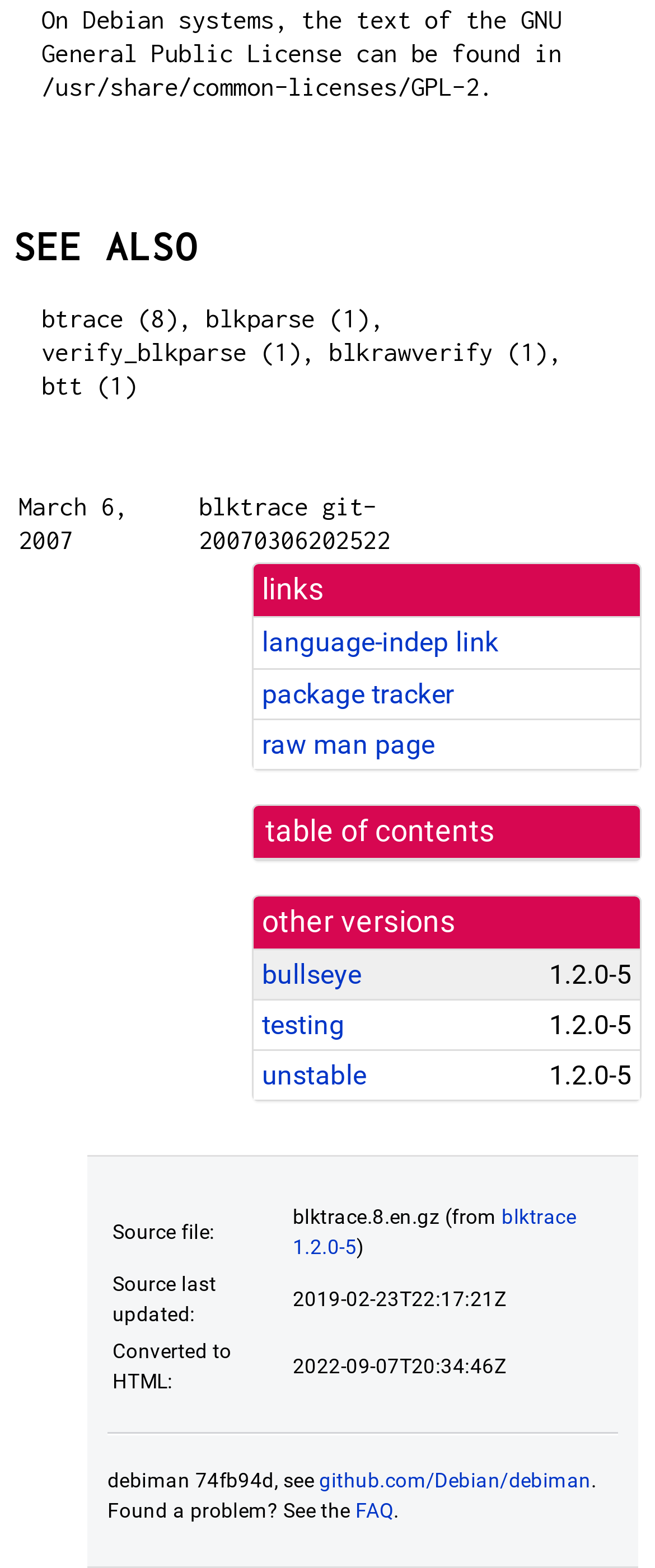When was the source last updated?
Respond to the question with a single word or phrase according to the image.

2019-02-23T22:17:21Z